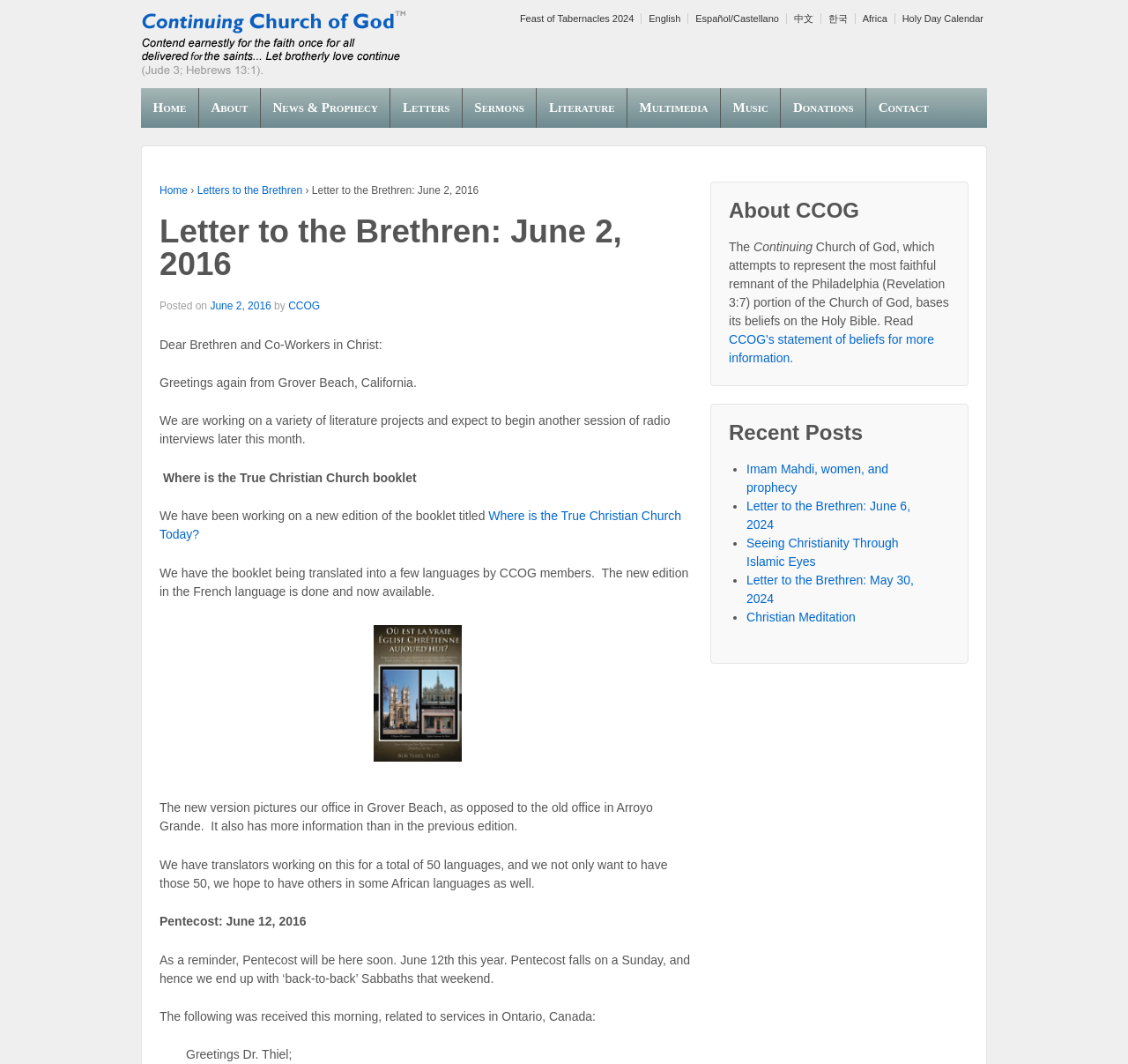Kindly provide the bounding box coordinates of the section you need to click on to fulfill the given instruction: "View the French version of the booklet 'Where is the True Christian Church Today?'".

[0.331, 0.65, 0.425, 0.663]